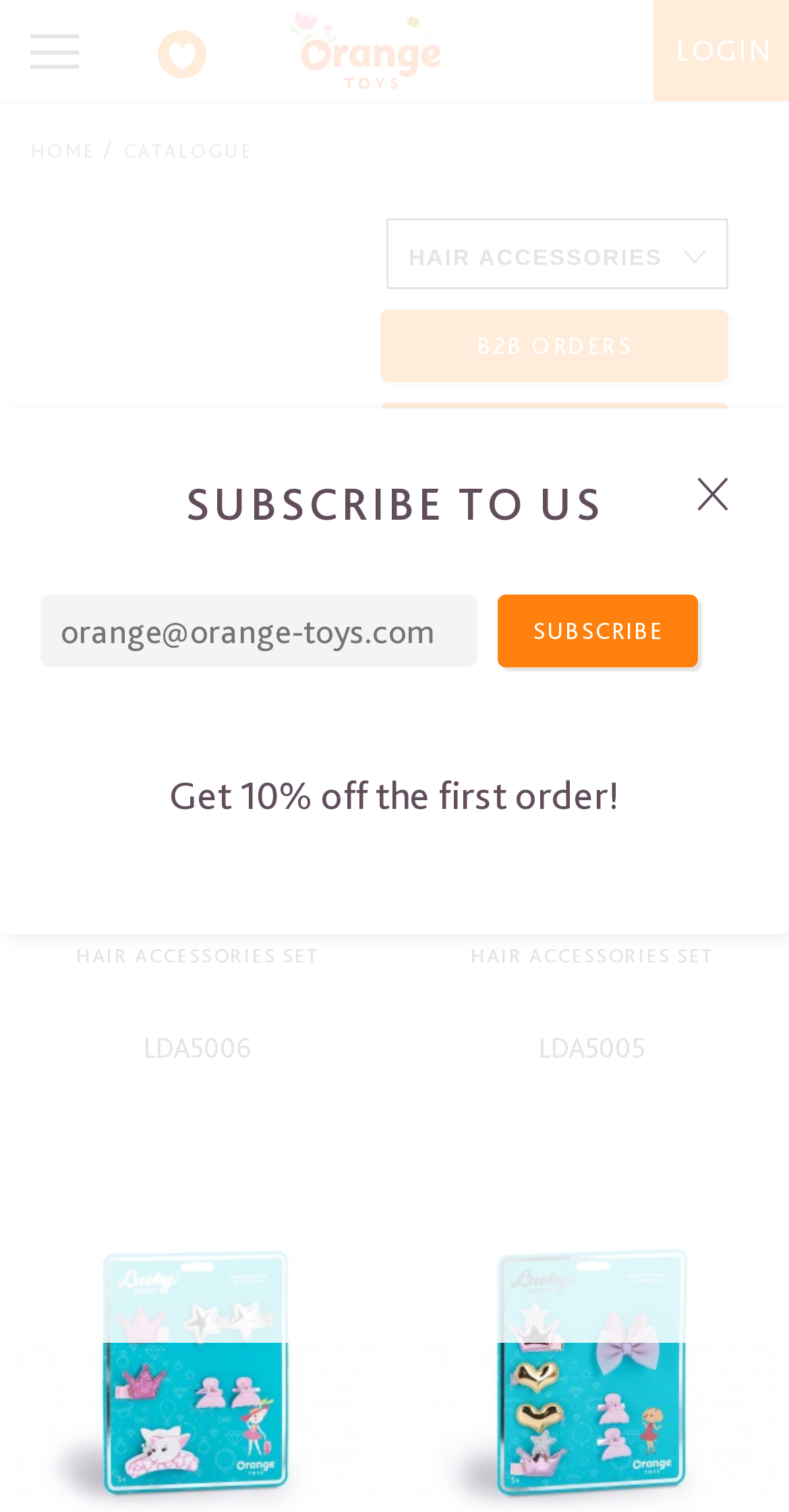Use one word or a short phrase to answer the question provided: 
How many navigation links are at the top of the page?

3